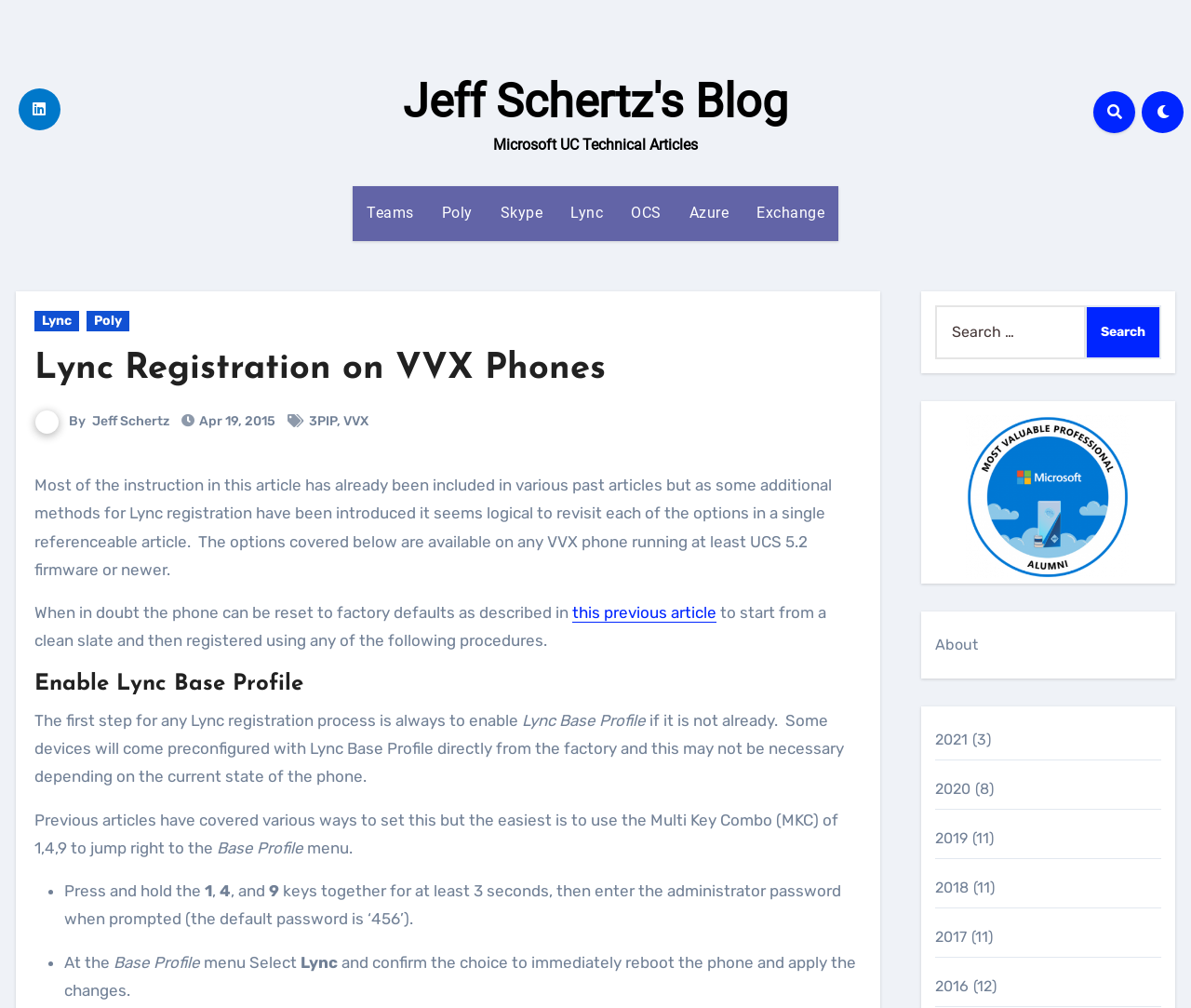Can you determine the bounding box coordinates of the area that needs to be clicked to fulfill the following instruction: "Search for something"?

[0.785, 0.303, 0.975, 0.357]